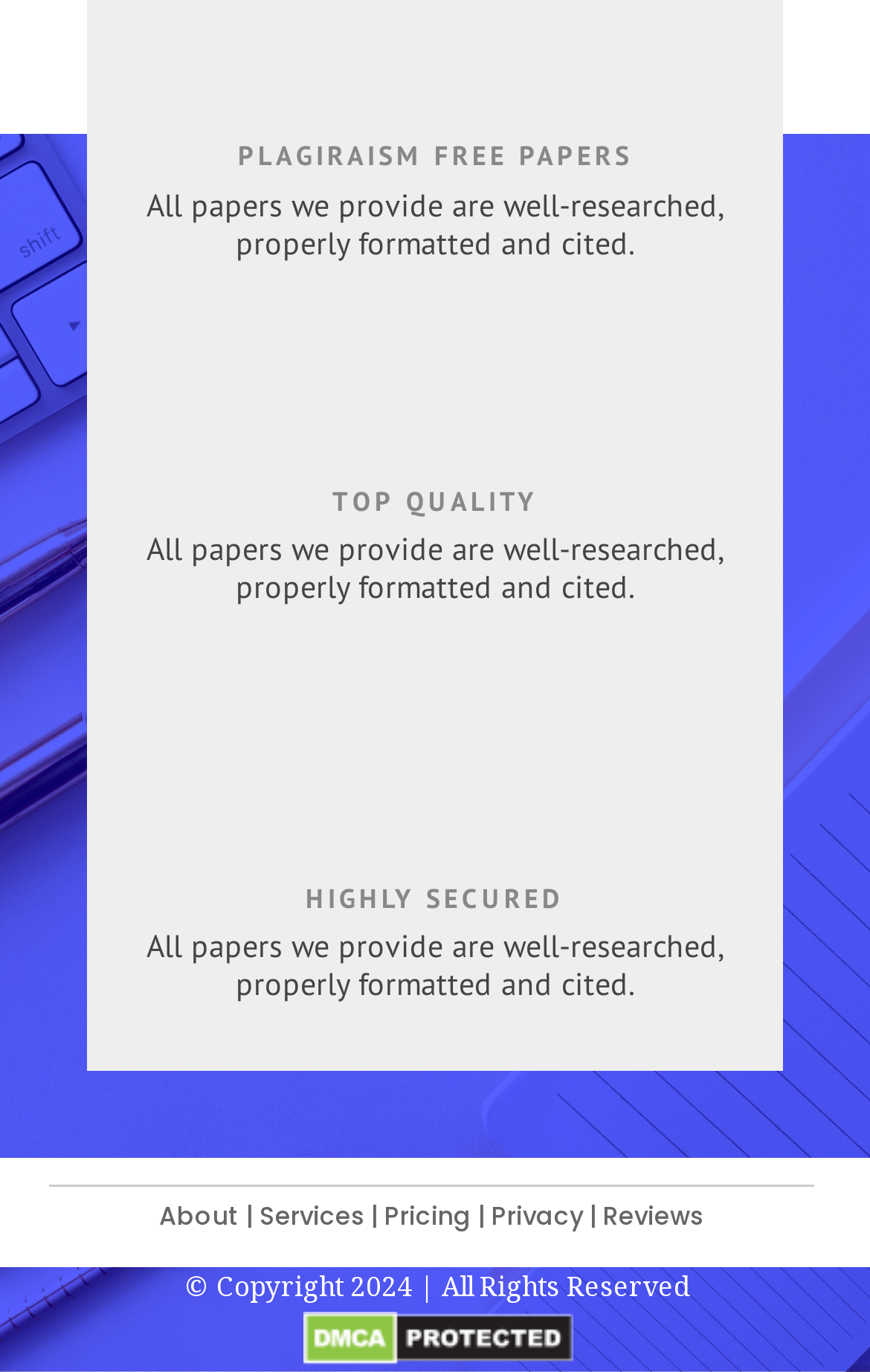Identify the bounding box of the UI element described as follows: "Privacy". Provide the coordinates as four float numbers in the range of 0 to 1 [left, top, right, bottom].

[0.565, 0.873, 0.67, 0.899]